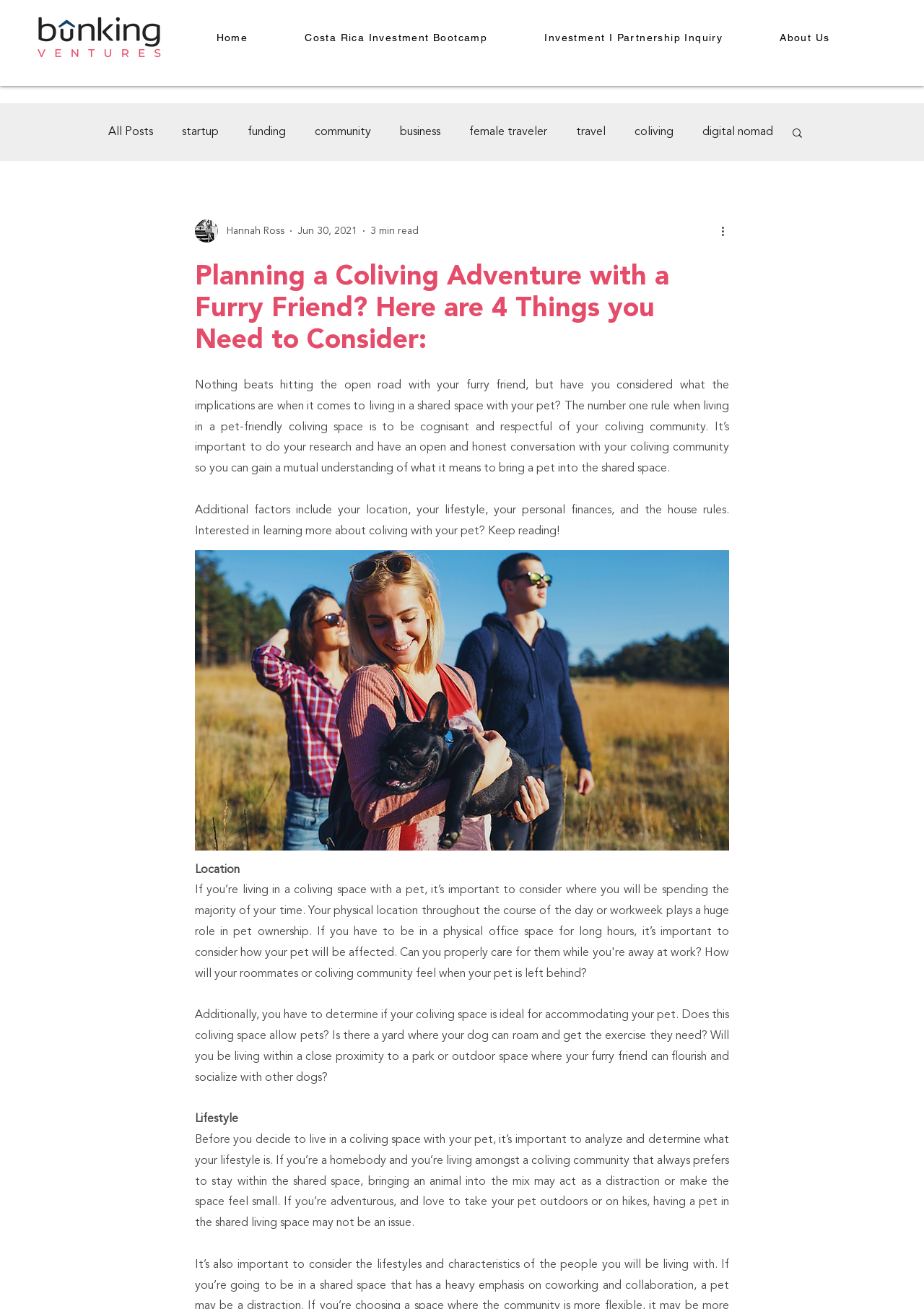Identify the bounding box of the HTML element described as: "Costa Rica Investment Bootcamp".

[0.302, 0.019, 0.555, 0.04]